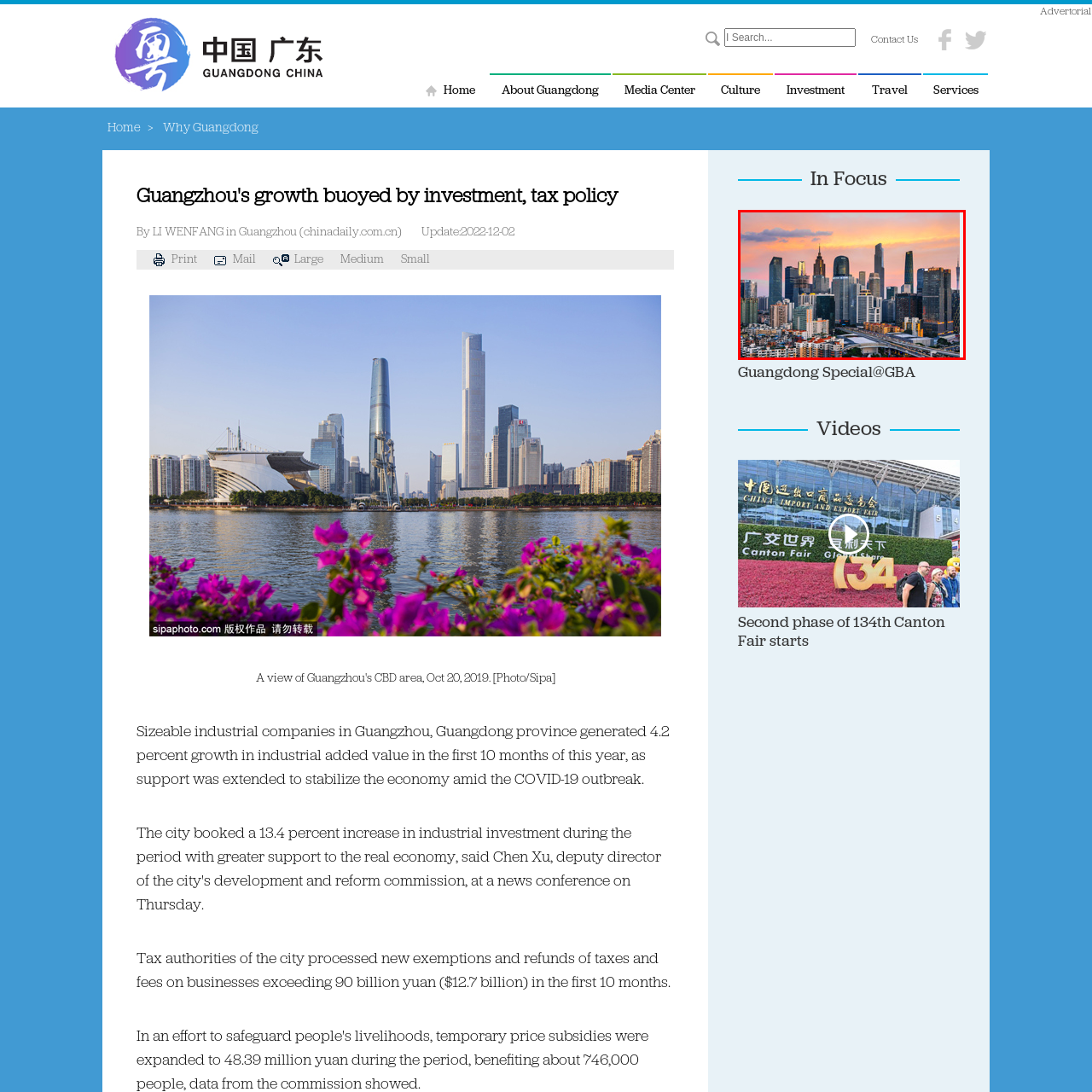What is reflected by the intricate network of roads in the image?
Examine the image highlighted by the red bounding box and answer briefly with one word or a short phrase.

City's connectivity and economic vitality